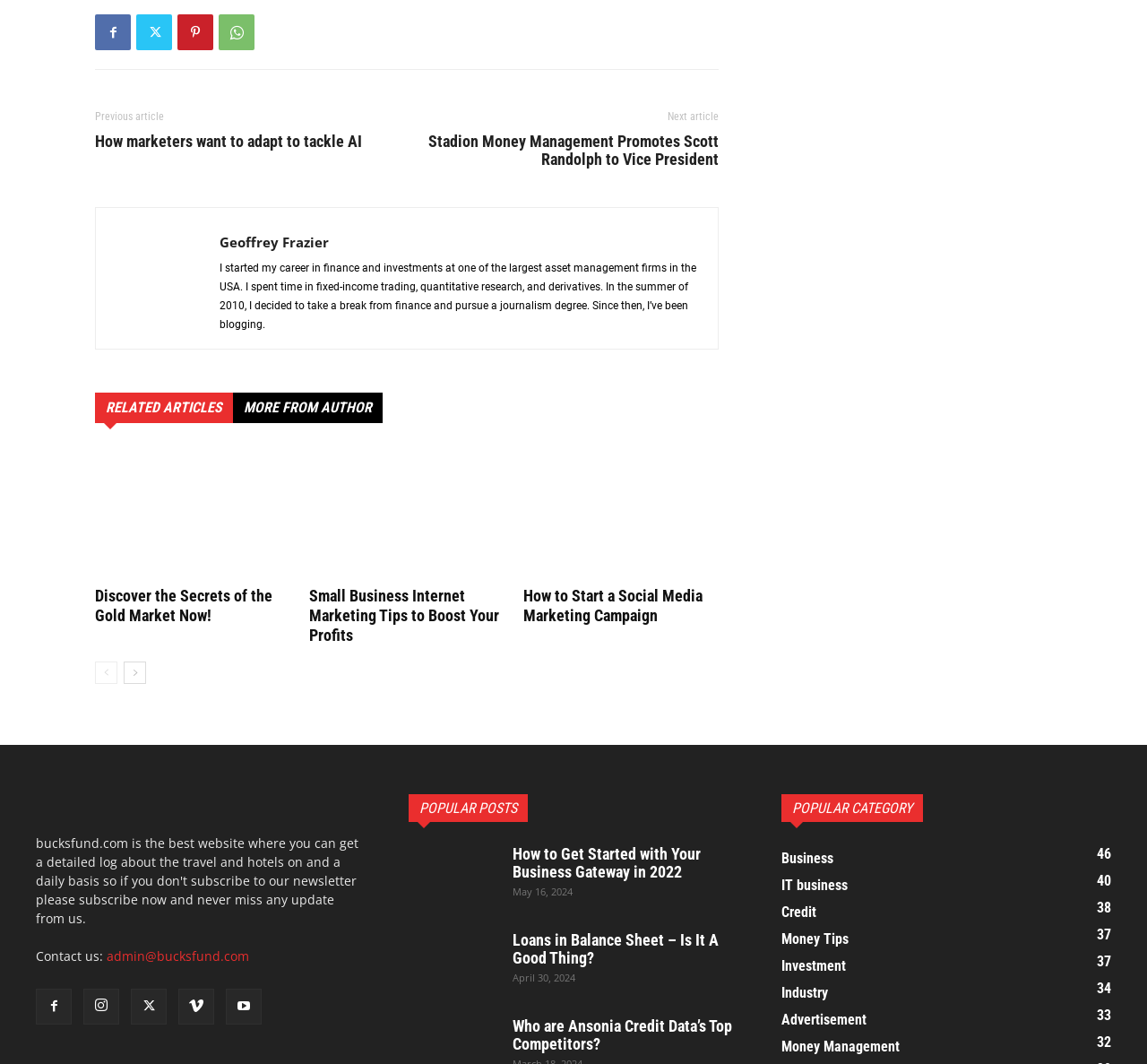Determine the bounding box for the UI element as described: "Catapult Blog". The coordinates should be represented as four float numbers between 0 and 1, formatted as [left, top, right, bottom].

None